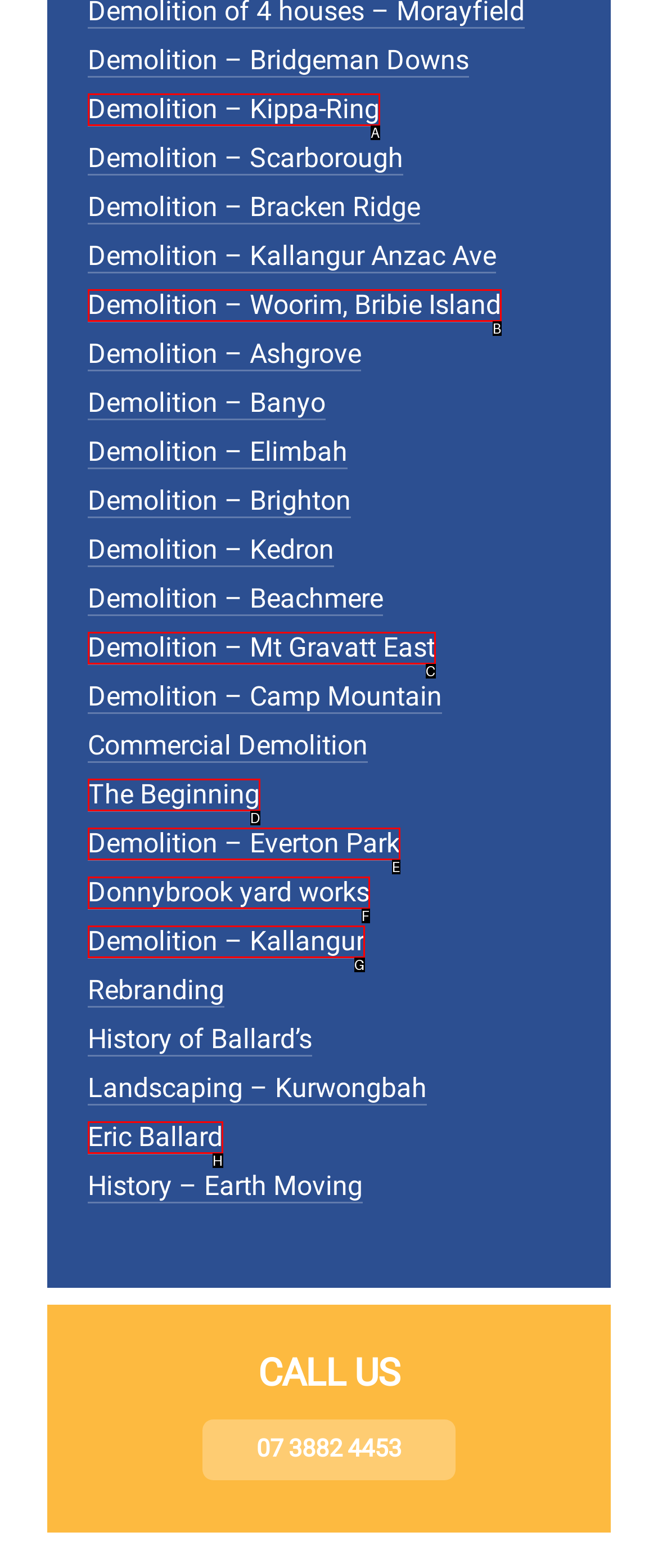Tell me which one HTML element best matches the description: Demolition – Woorim, Bribie Island Answer with the option's letter from the given choices directly.

B